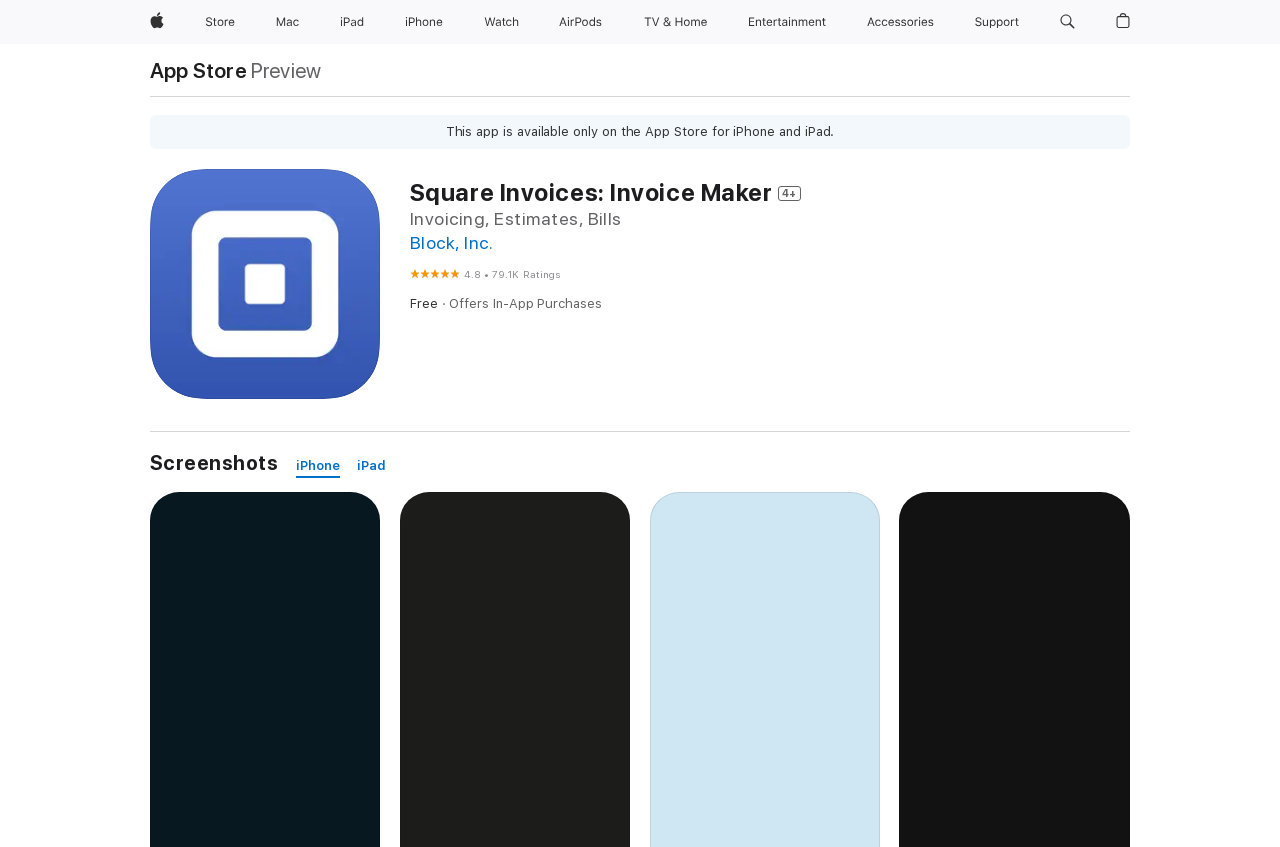Locate the bounding box coordinates of the element that should be clicked to fulfill the instruction: "View Square Invoices: Invoice Maker details".

[0.32, 0.21, 0.883, 0.246]